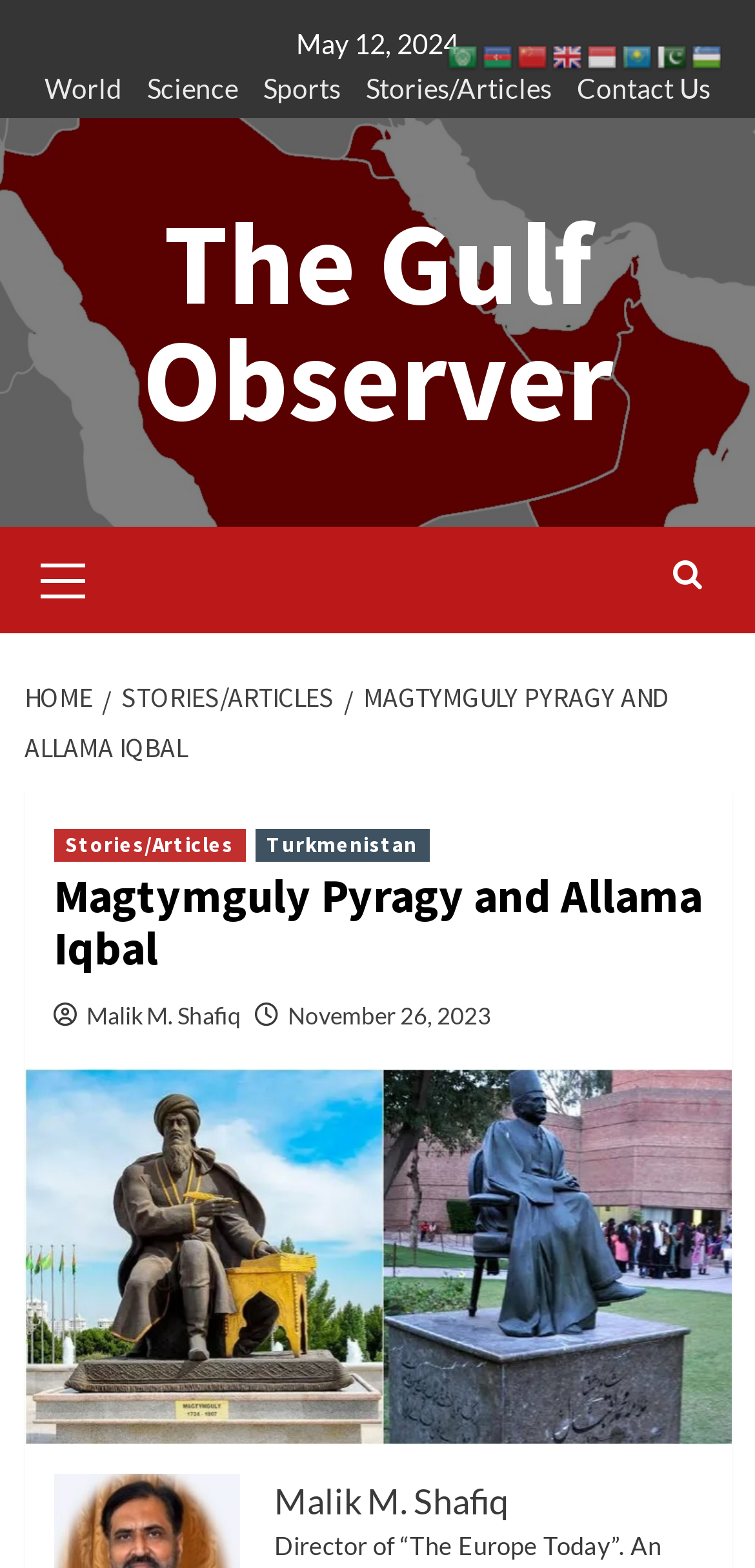Based on the image, provide a detailed and complete answer to the question: 
What is the name of the author?

I found the name of the author by looking at the link 'Malik M. Shafiq' which is located below the article title 'Magtymguly Pyragy and Allama Iqbal'.